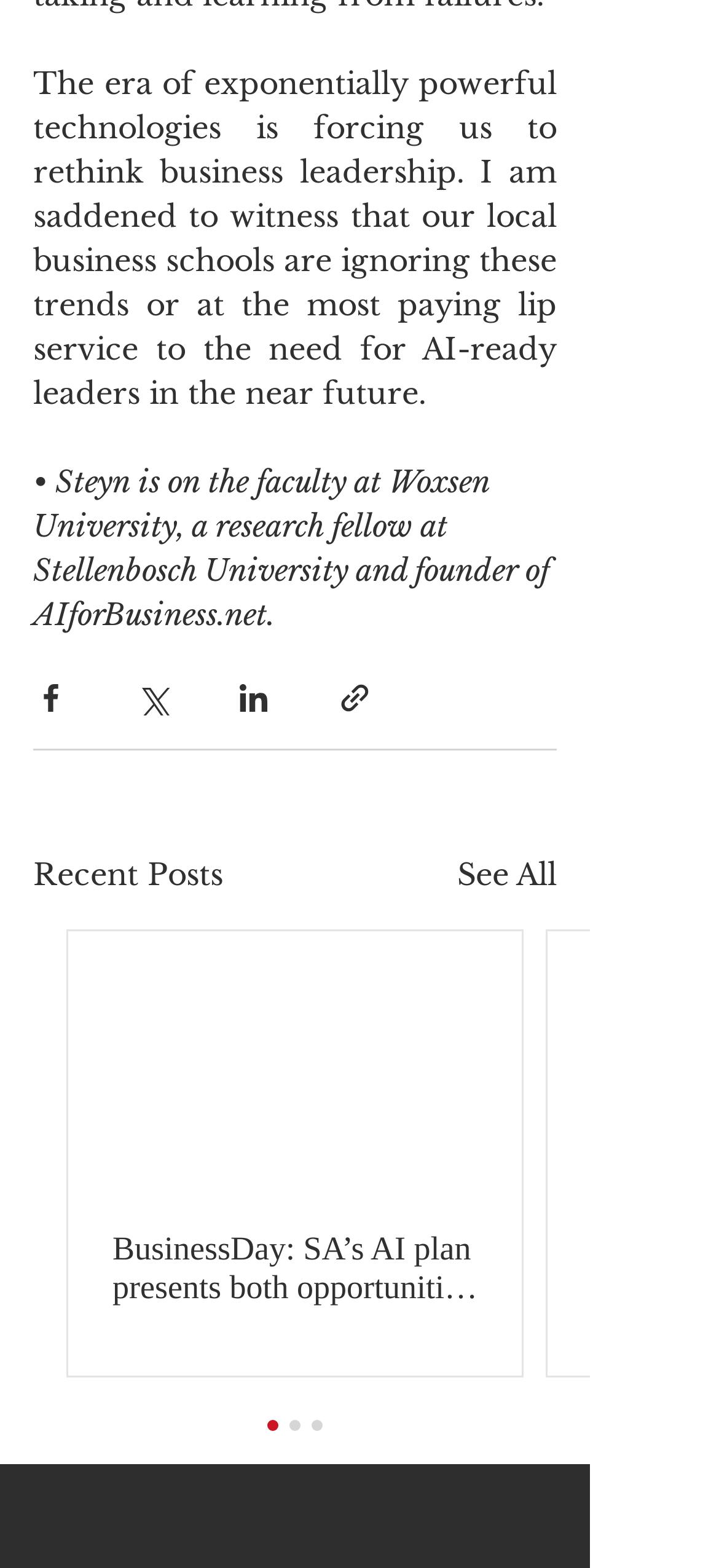Determine the bounding box coordinates (top-left x, top-left y, bottom-right x, bottom-right y) of the UI element described in the following text: aria-label="Share via link"

[0.469, 0.434, 0.518, 0.456]